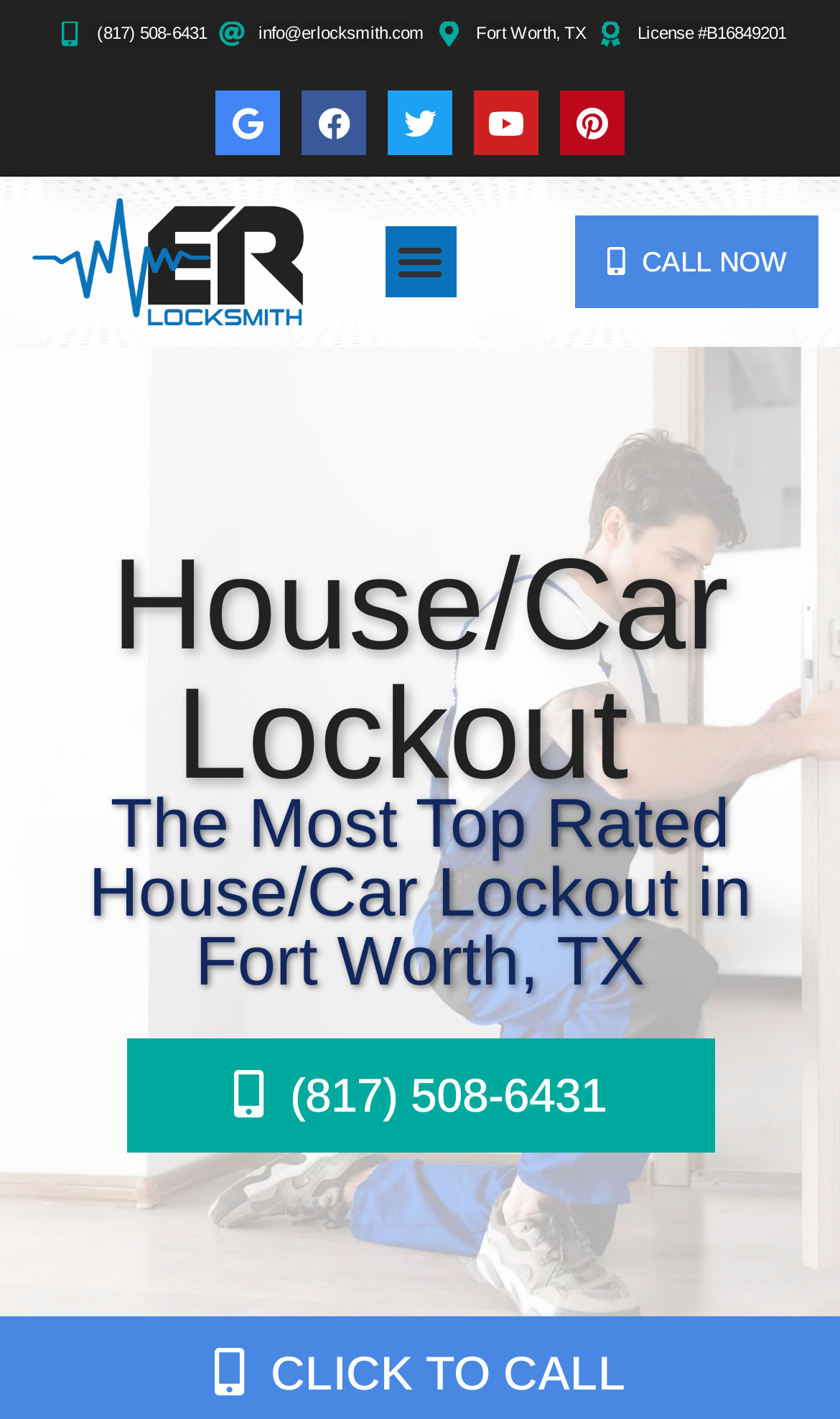What is the city and state where the locksmith service is located?
Refer to the image and provide a thorough answer to the question.

I found the location by looking at the static text elements on the webpage. There is a static text element with the text 'Fort Worth, TX' at the top of the page, which is the city and state where the locksmith service is located.